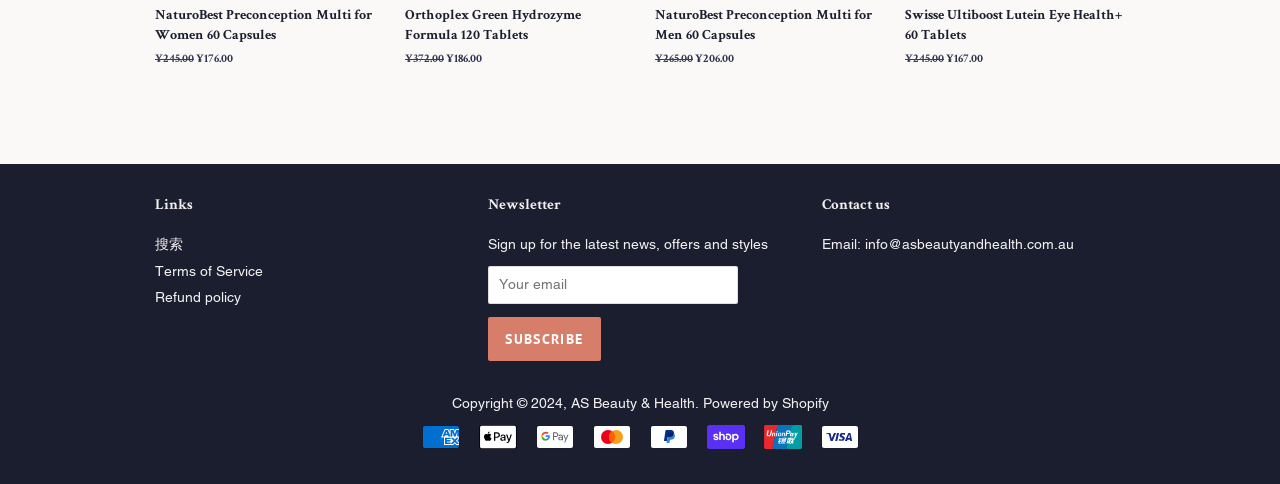Locate the bounding box coordinates of the clickable part needed for the task: "Contact us via email".

[0.642, 0.488, 0.839, 0.521]